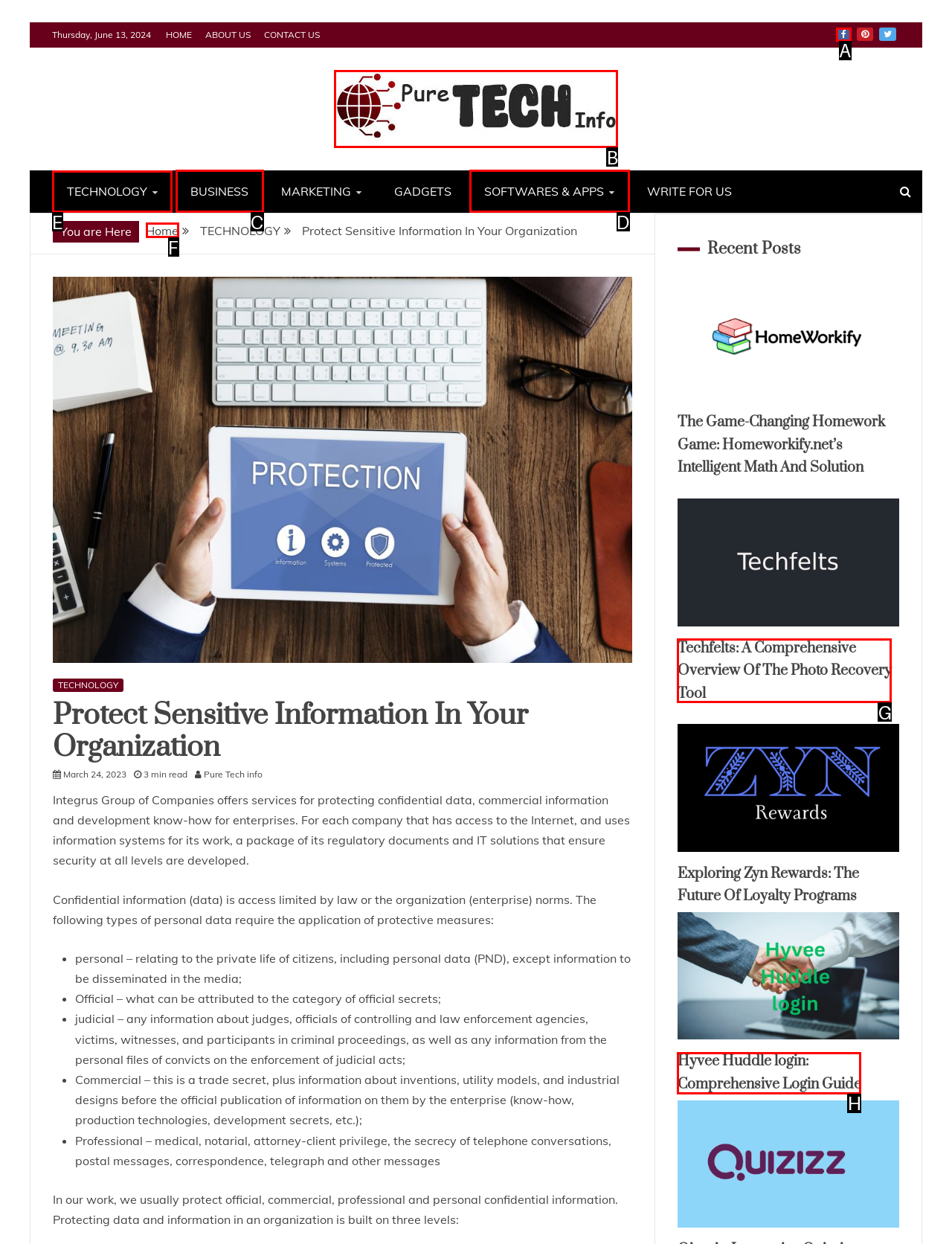What option should you select to complete this task: Explore TECHNOLOGY? Indicate your answer by providing the letter only.

E